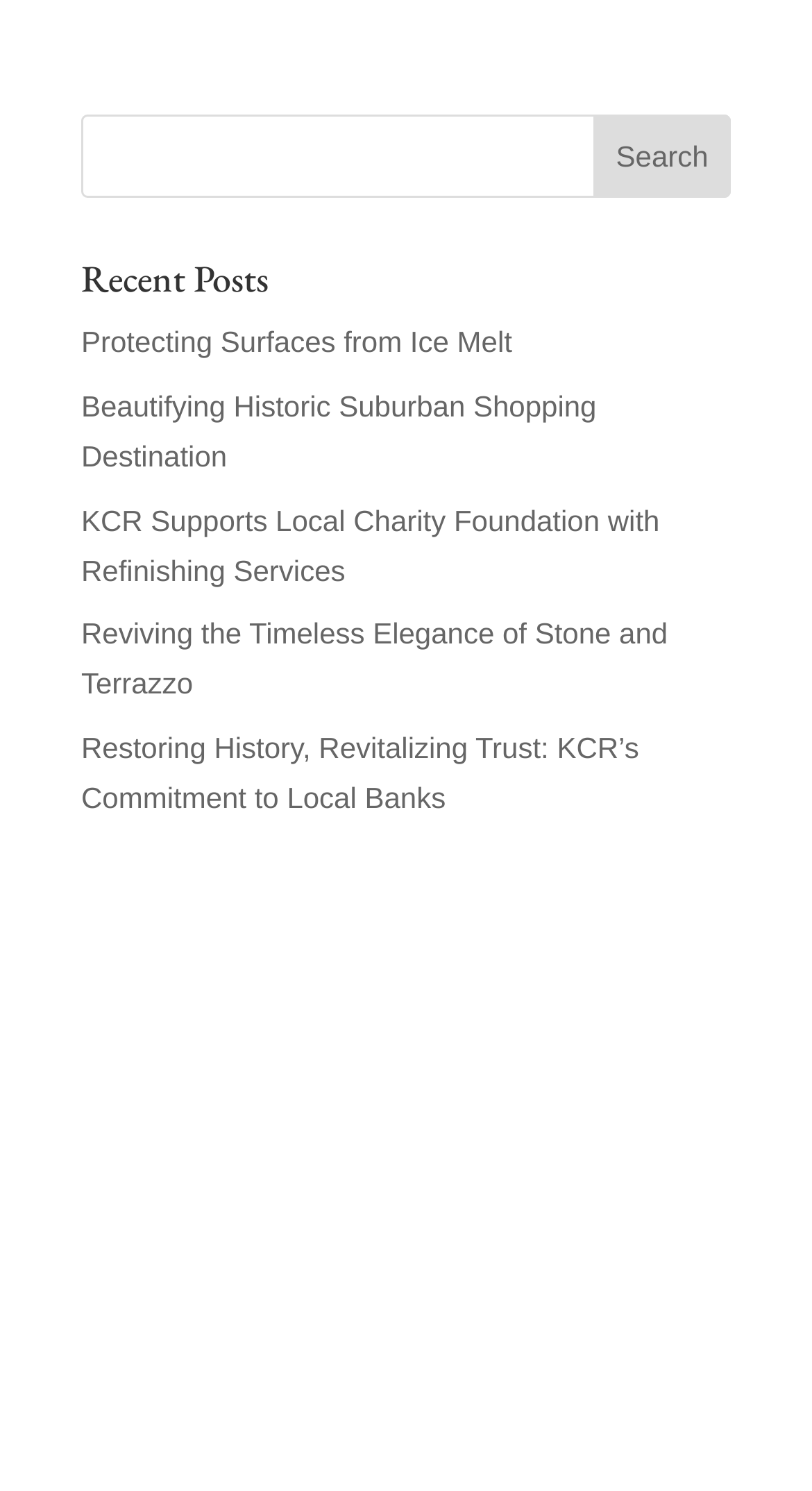Please examine the image and provide a detailed answer to the question: What is the call-to-action in the last heading?

The last heading is titled 'CONTACT US TODAY TO GET STARTED!', which suggests that the call-to-action is to contact the website or organization to get started with something, likely a project or service.